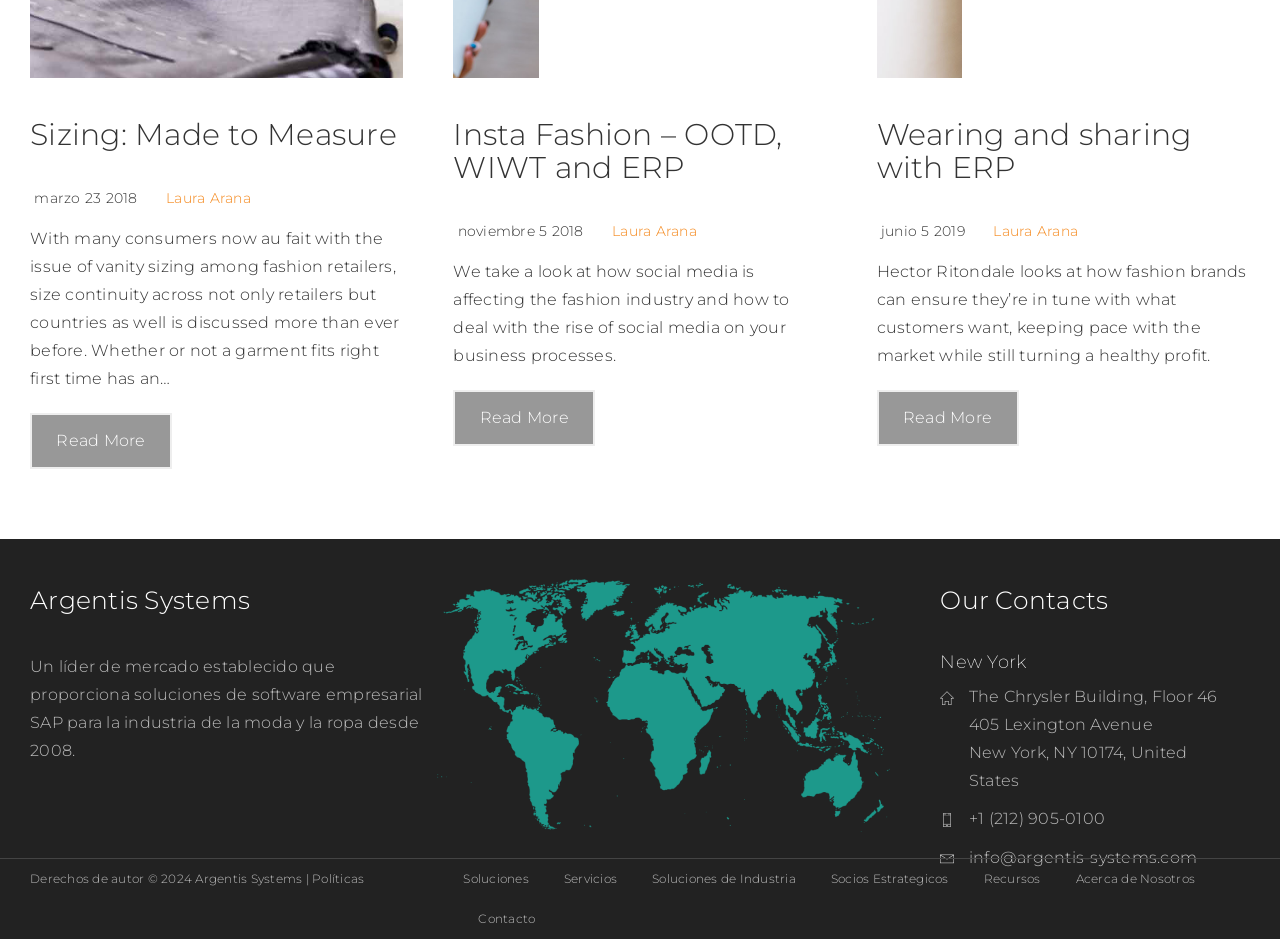What is the address of the New York office?
Please provide a comprehensive answer to the question based on the webpage screenshot.

The webpage has a section that lists the company's contacts, and under the 'New York' heading, it mentions the address as 'The Chrysler Building, Floor 46'. This is a specific location that can be used to contact the company.